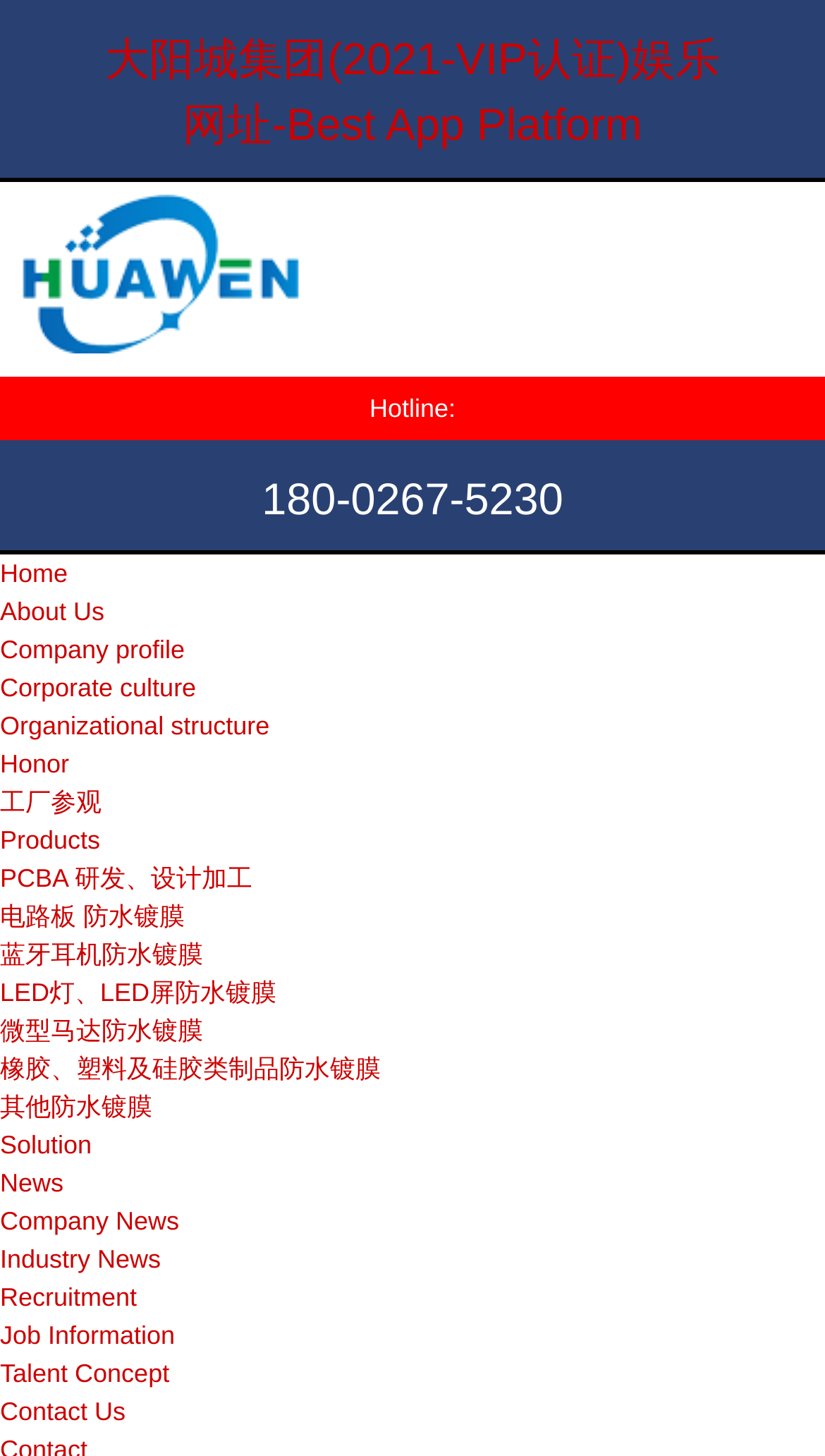Please identify the bounding box coordinates of the area that needs to be clicked to follow this instruction: "Click the 'Home' link".

[0.0, 0.384, 0.082, 0.405]